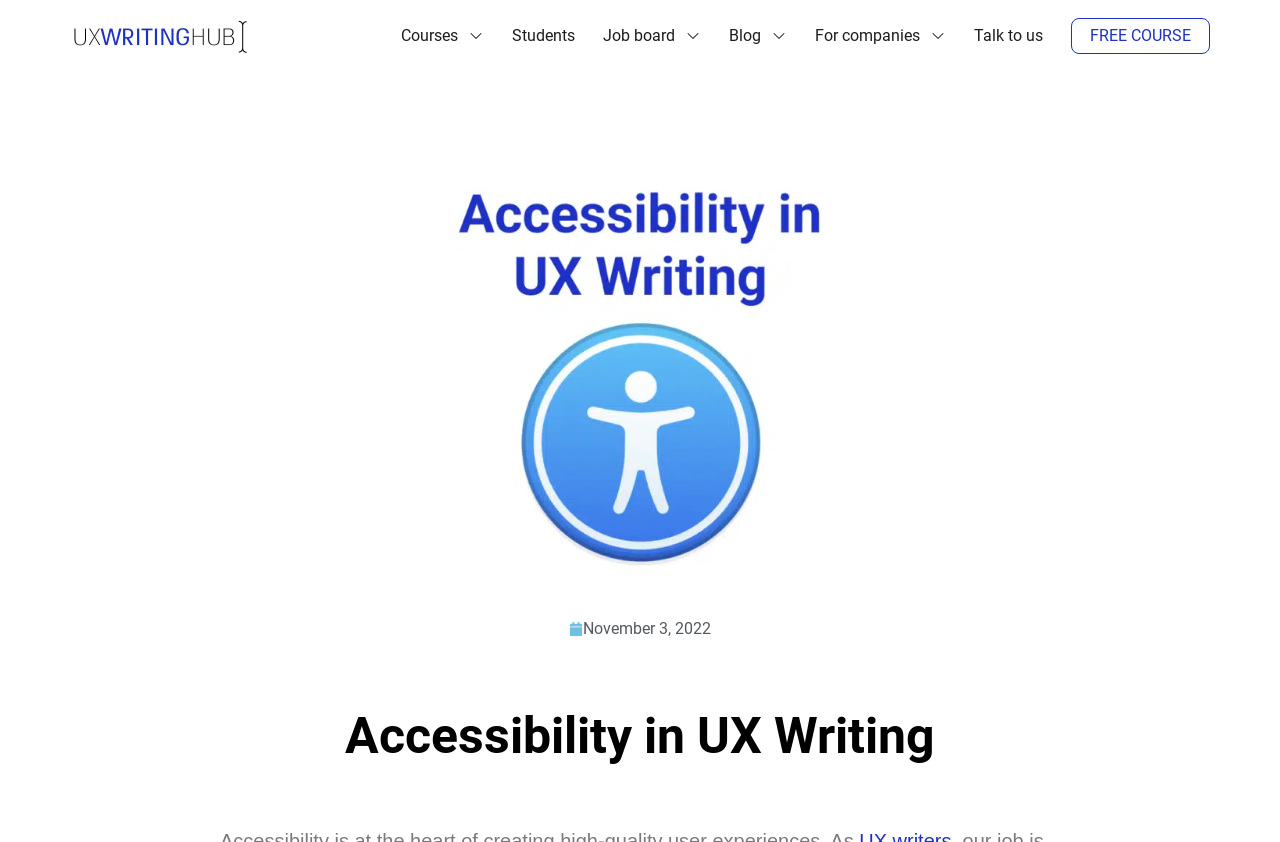What is the first tab on the webpage? Based on the image, give a response in one word or a short phrase.

Courses